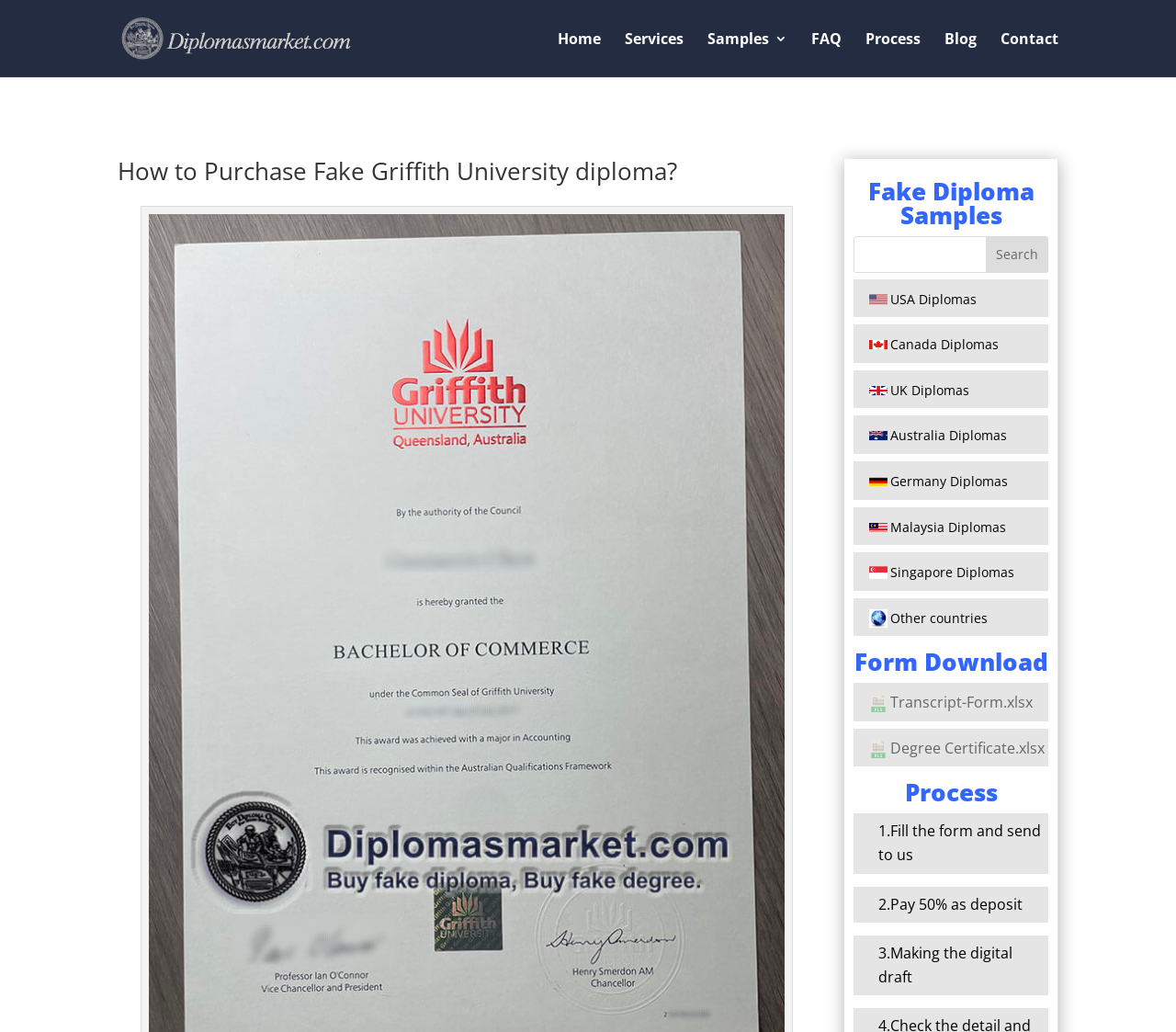Please identify the bounding box coordinates of where to click in order to follow the instruction: "View the 'USA Diplomas' page".

[0.741, 0.281, 0.83, 0.298]